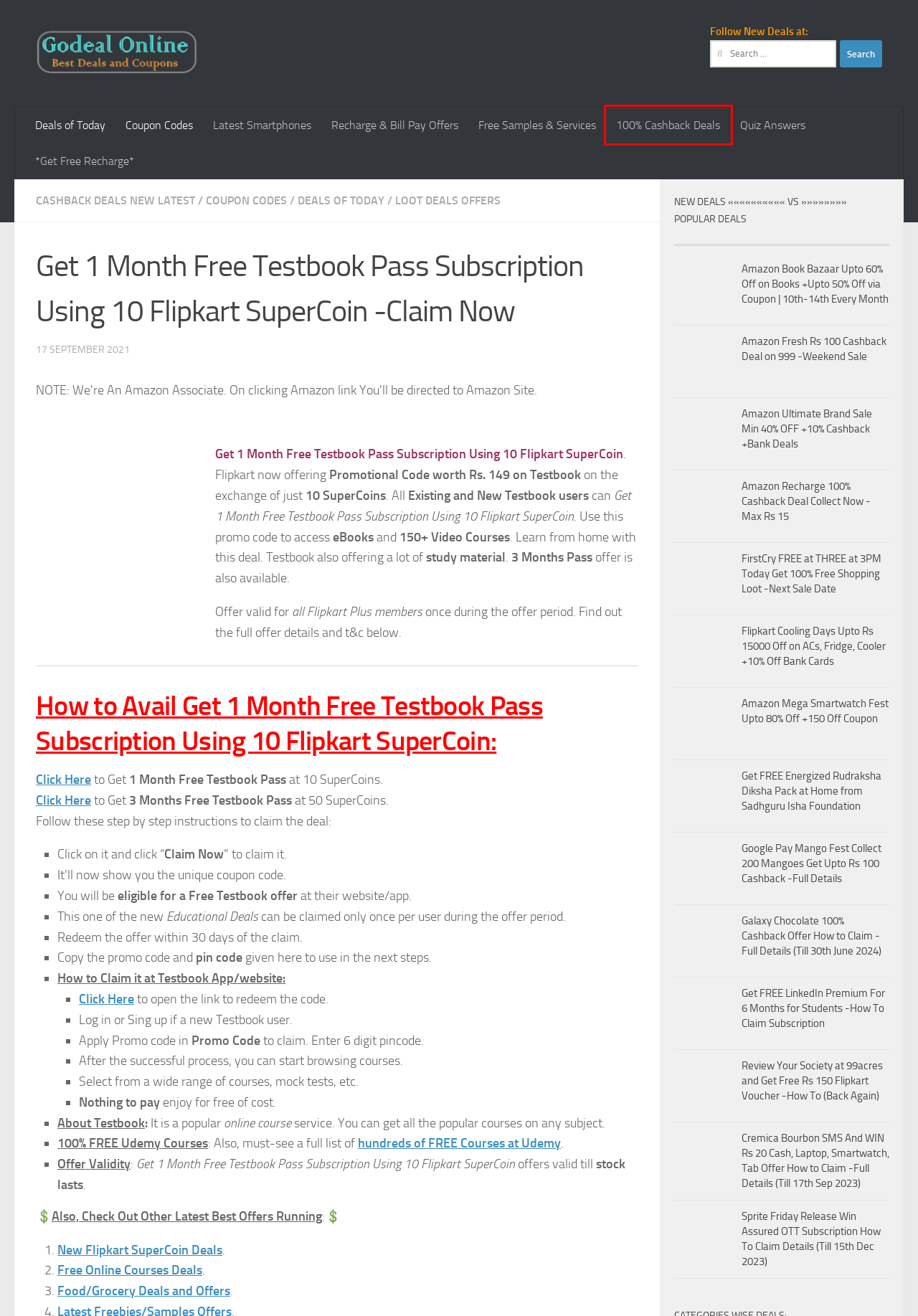A screenshot of a webpage is provided, featuring a red bounding box around a specific UI element. Identify the webpage description that most accurately reflects the new webpage after interacting with the selected element. Here are the candidates:
A. FirstCry Free at Three at 3PM Today Get 100% Free Shopping Loot
B. Galaxy Chocolate 100% Cashback Offer How to Claim -Full Details
C. Cashback Deals New Latest Archives - GoDeal»Online
D. Get Free Mobile Recharge -Daily Assured Winners Participate Now - GoDeal»Online
E. Amazon Mega Smartwatch Fest Upto 80% Off +100 Off Coupon
F. Loot Deals Offers Archives - GoDeal»Online
G. 100% Cashback Deals Archives - GoDeal»Online
H. Free Online Courses Archives - GoDeal»Online

G